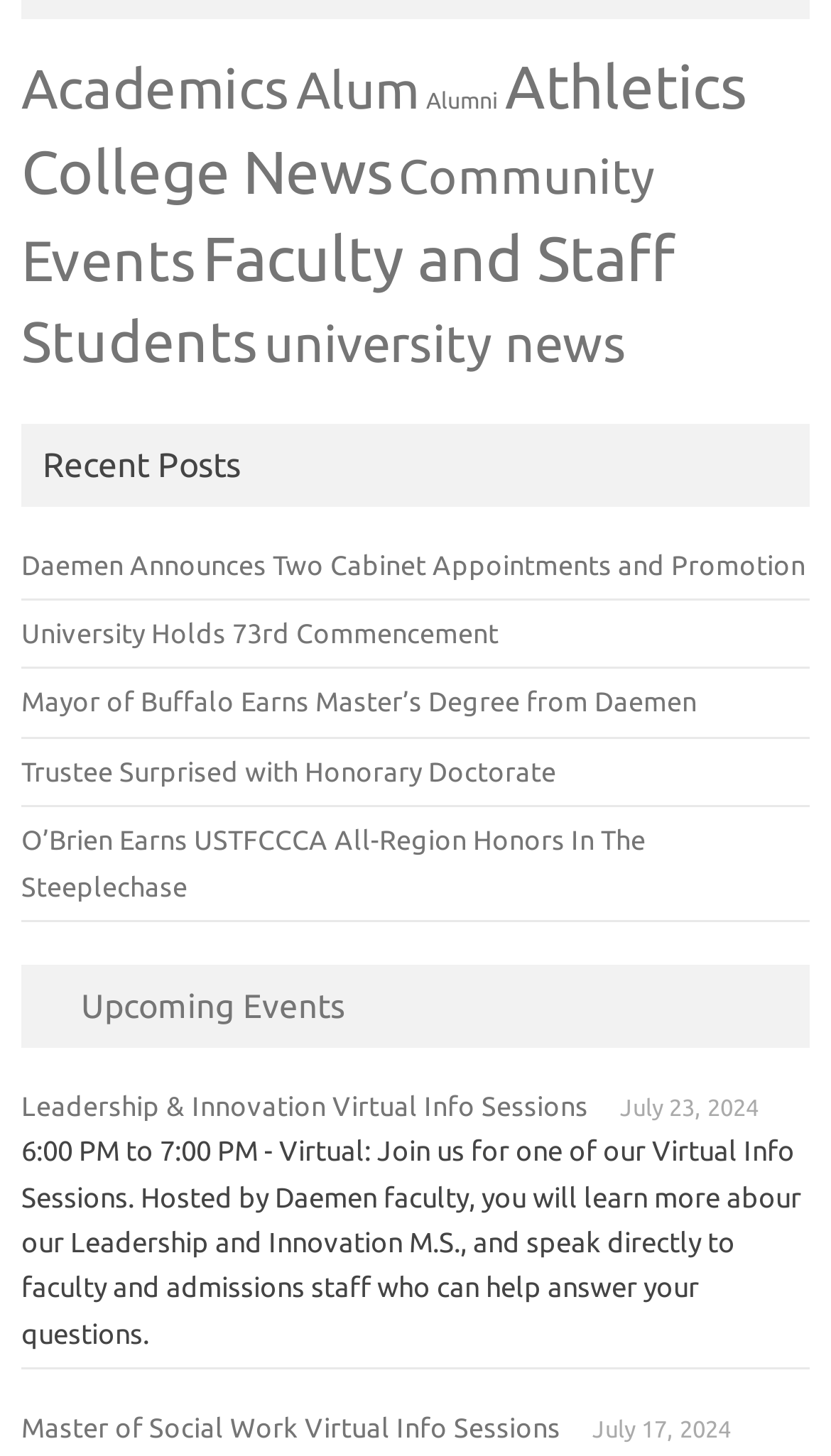Answer the following query concisely with a single word or phrase:
How many items are in the 'Athletics' category?

415 items